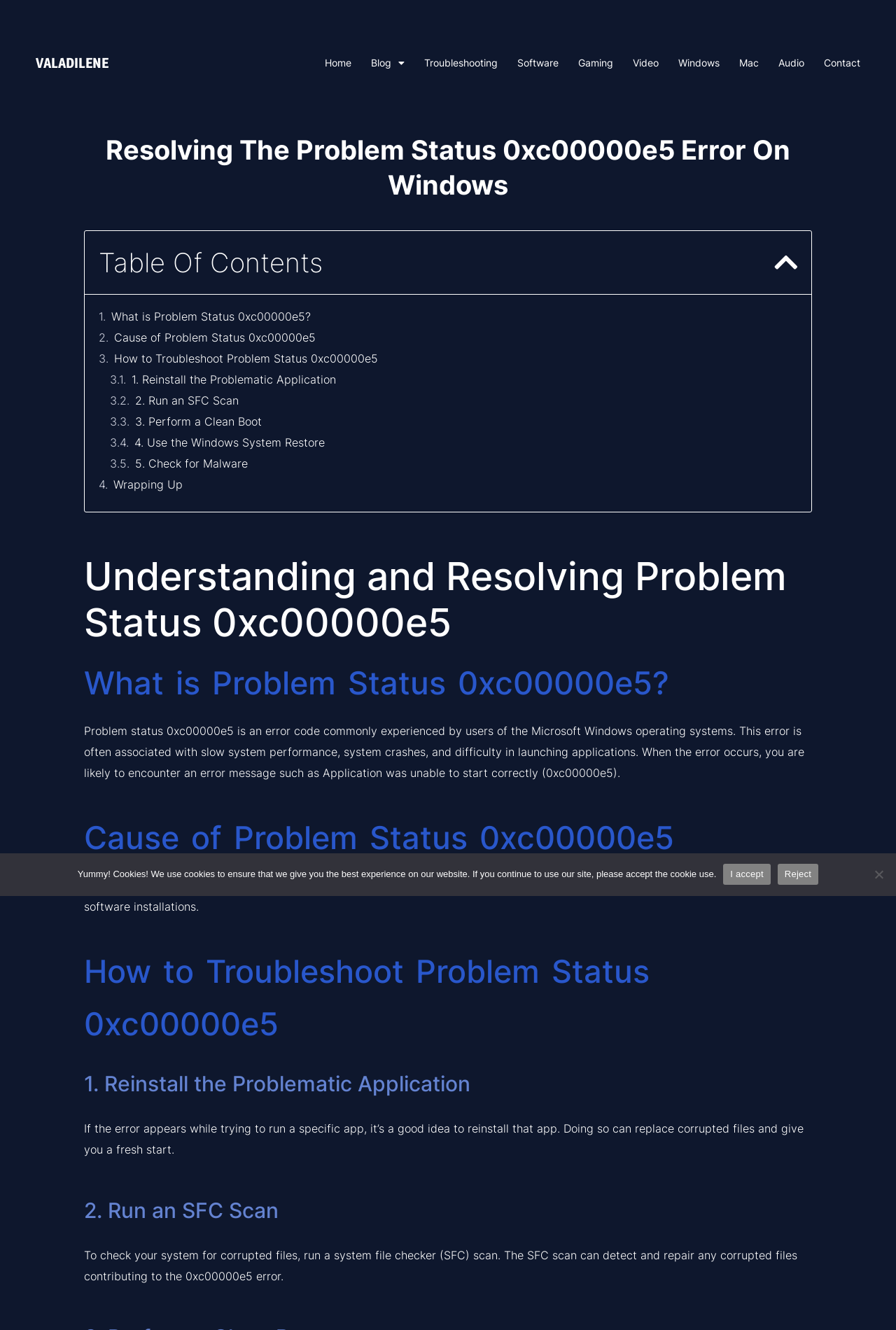What is the purpose of running an SFC scan?
Please answer the question as detailed as possible based on the image.

According to the webpage, running a system file checker (SFC) scan can detect and repair any corrupted files contributing to the 0xc00000e5 error. This is one of the steps to troubleshoot the problem status 0xc00000e5.